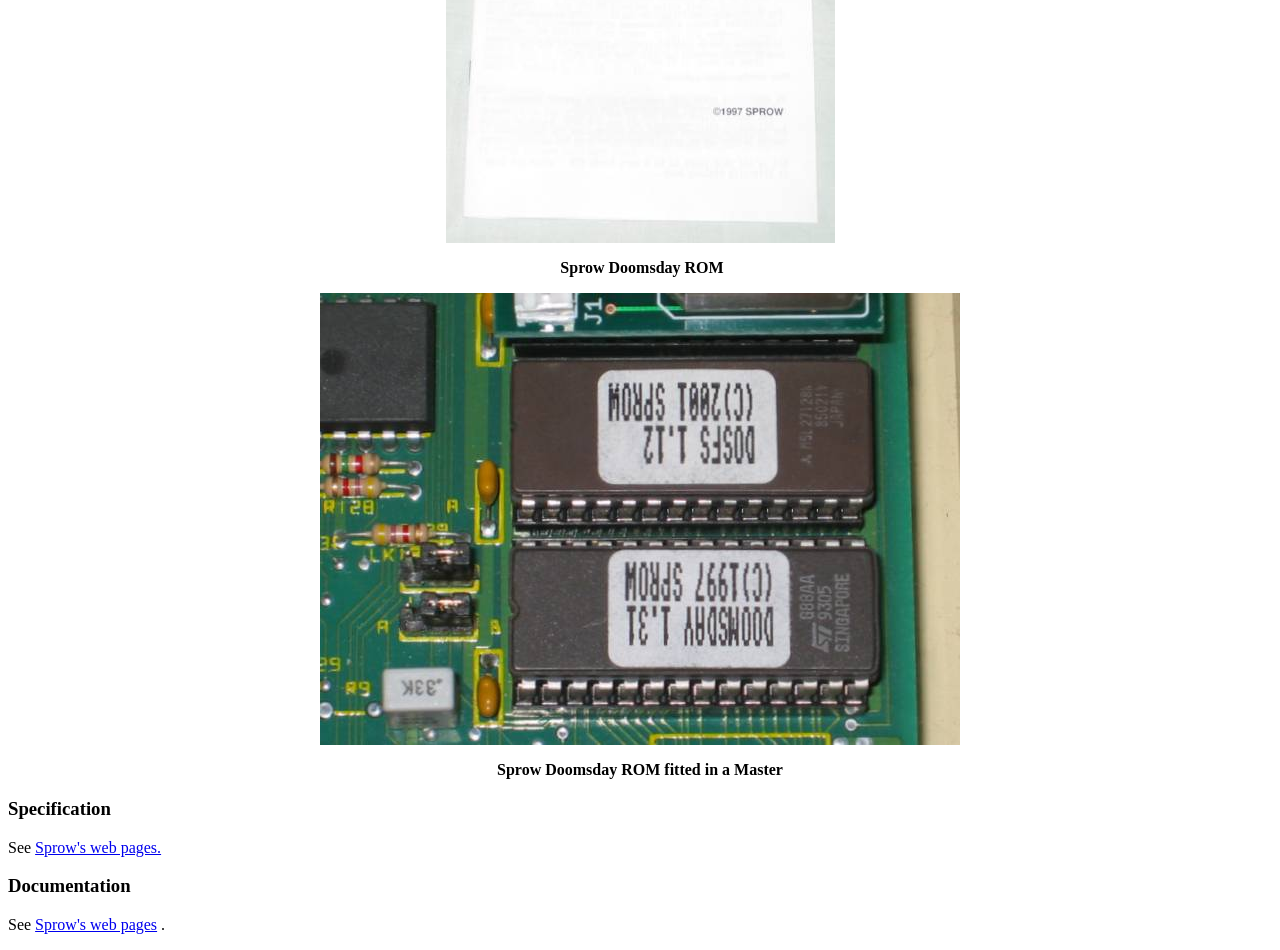Please provide the bounding box coordinate of the region that matches the element description: Sprow's web pages.. Coordinates should be in the format (top-left x, top-left y, bottom-right x, bottom-right y) and all values should be between 0 and 1.

[0.027, 0.883, 0.126, 0.901]